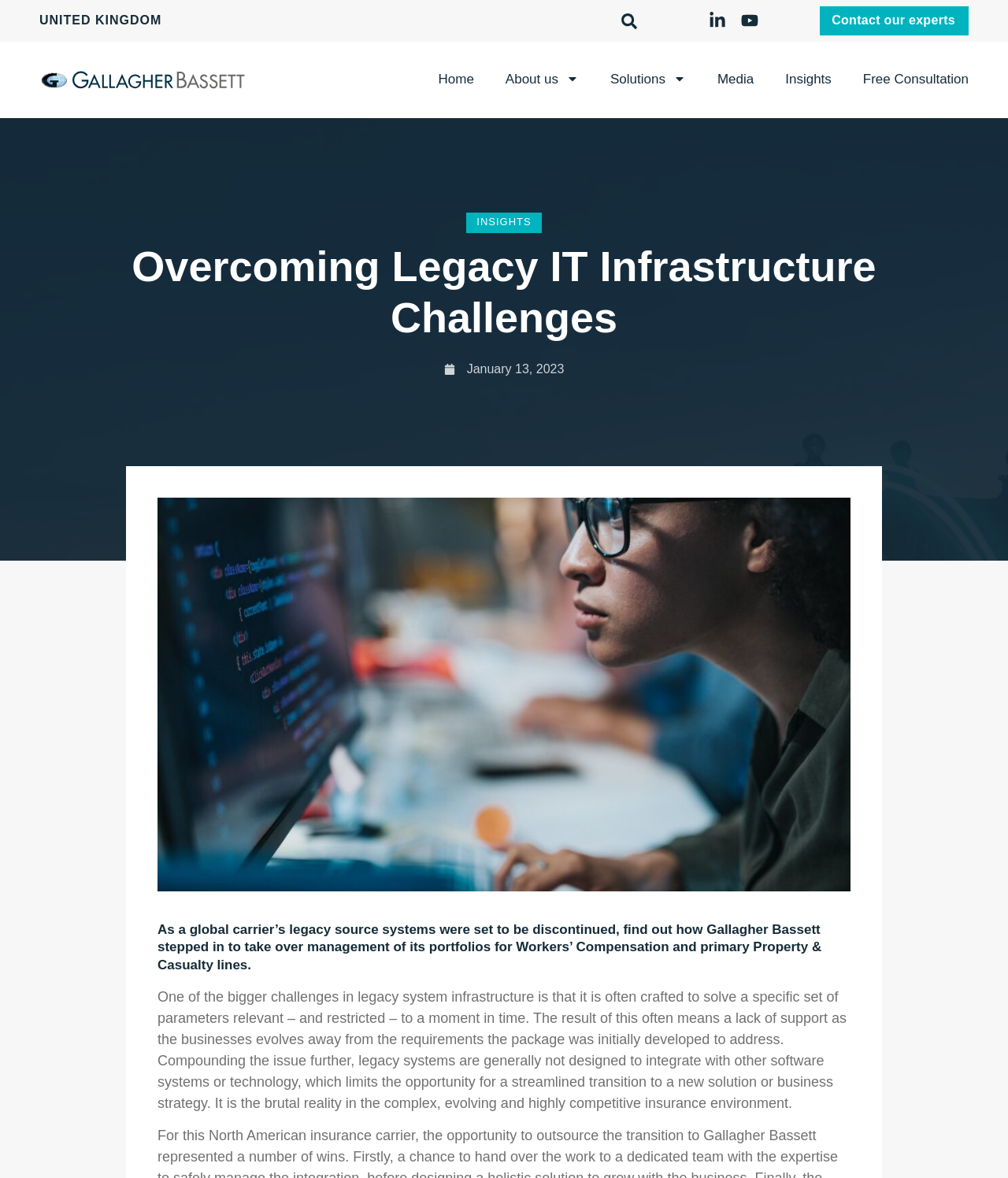Identify the bounding box for the element characterized by the following description: "Poetry".

None